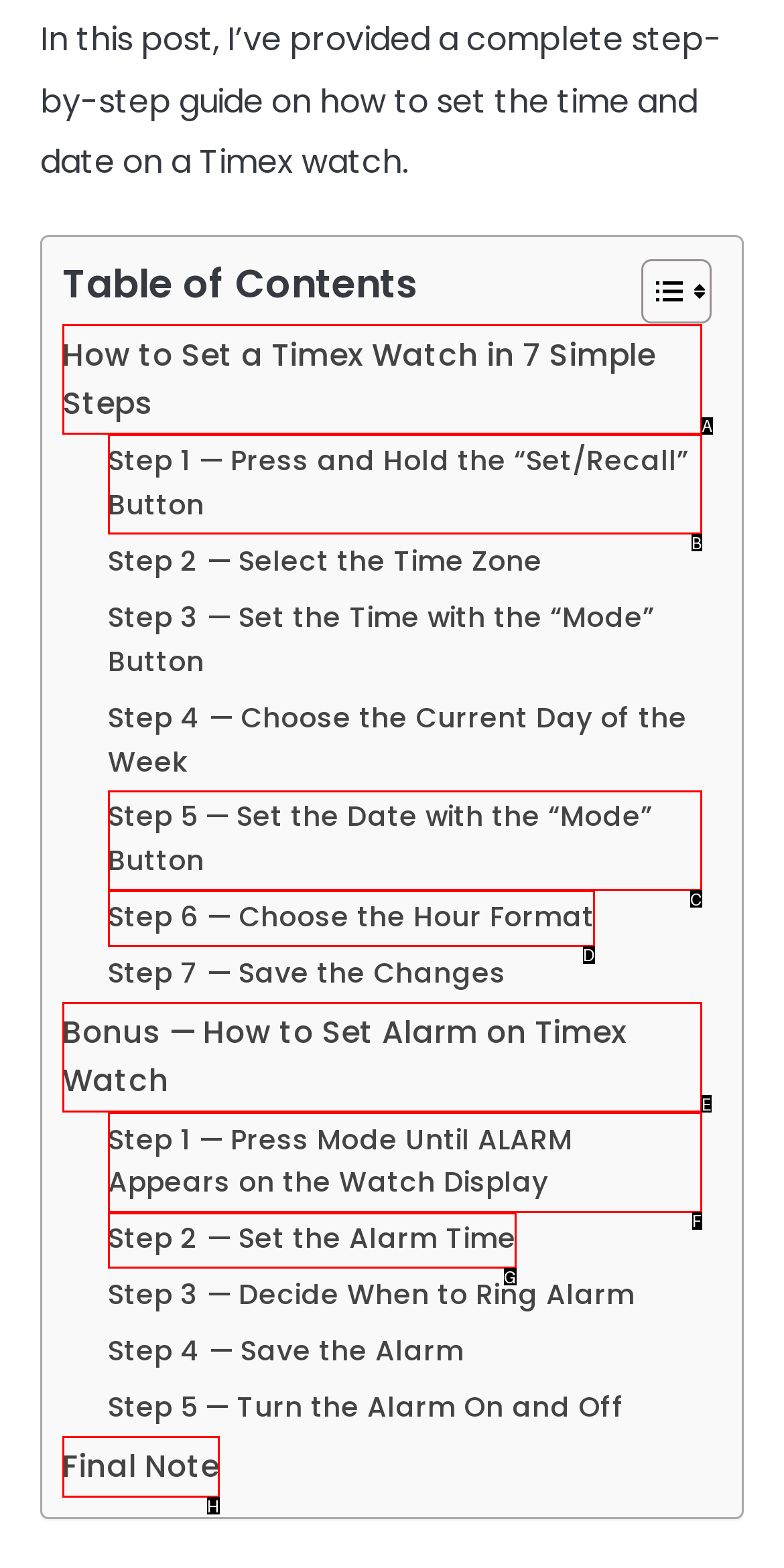Identify which HTML element aligns with the description: Final Note
Answer using the letter of the correct choice from the options available.

H